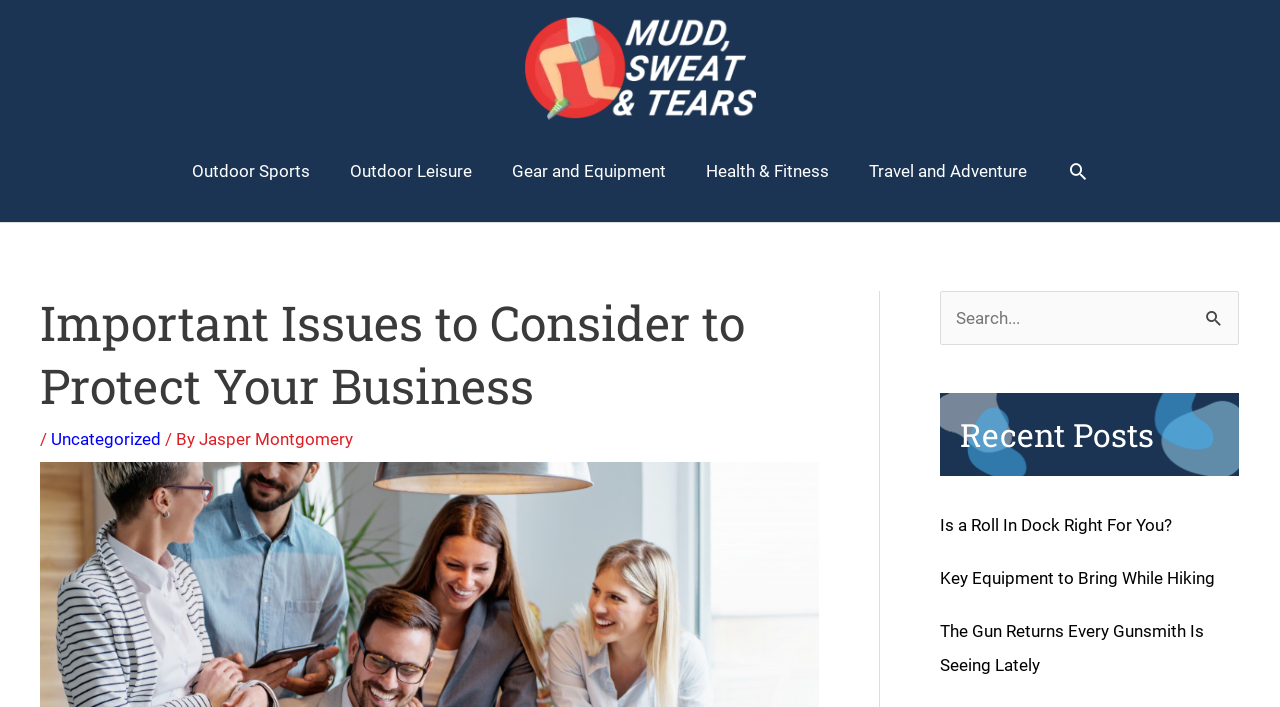Please specify the bounding box coordinates of the region to click in order to perform the following instruction: "Click the 'Home' link".

None